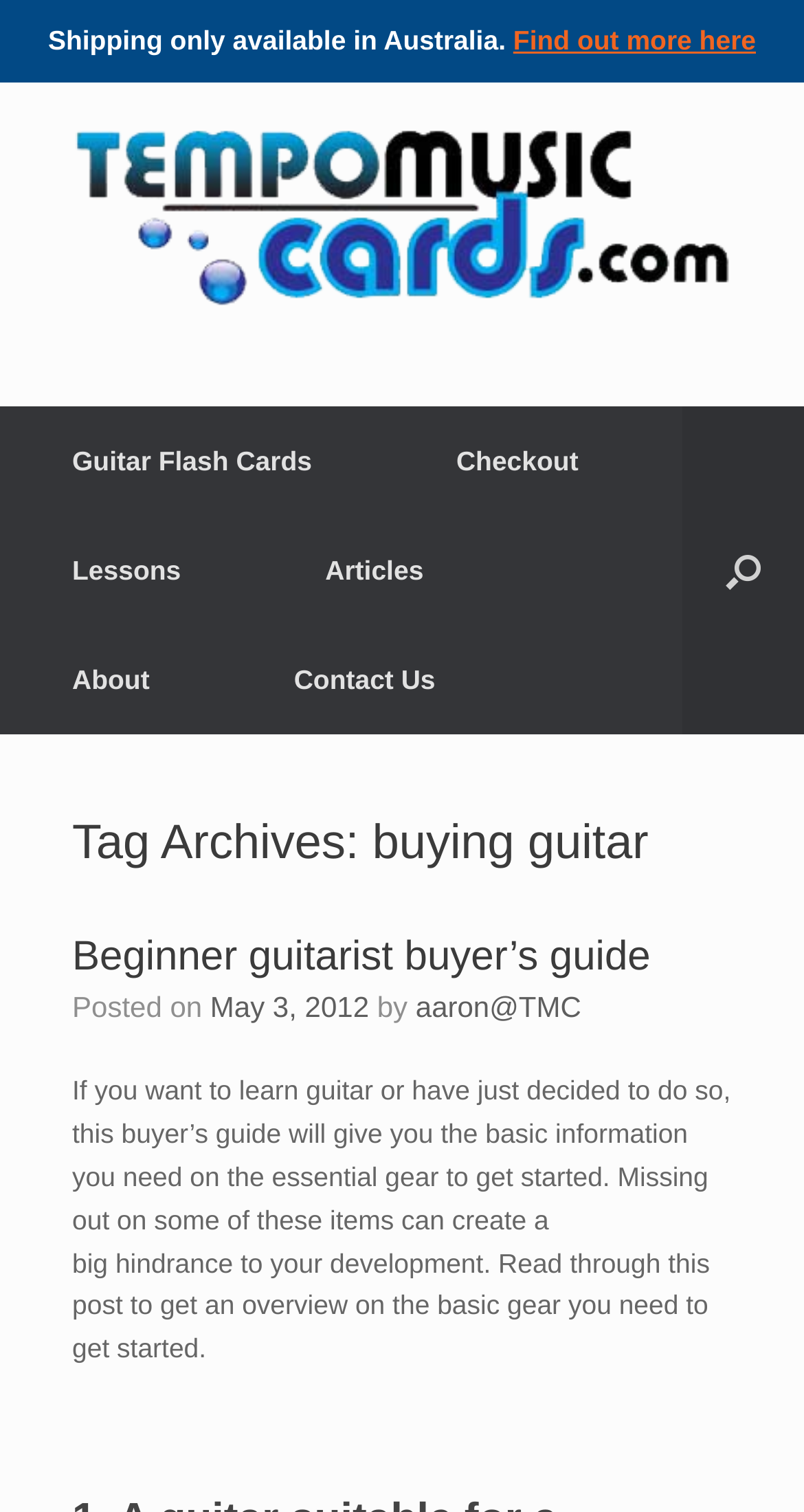Identify and provide the bounding box coordinates of the UI element described: "Lessons". The coordinates should be formatted as [left, top, right, bottom], with each number being a float between 0 and 1.

[0.0, 0.342, 0.315, 0.414]